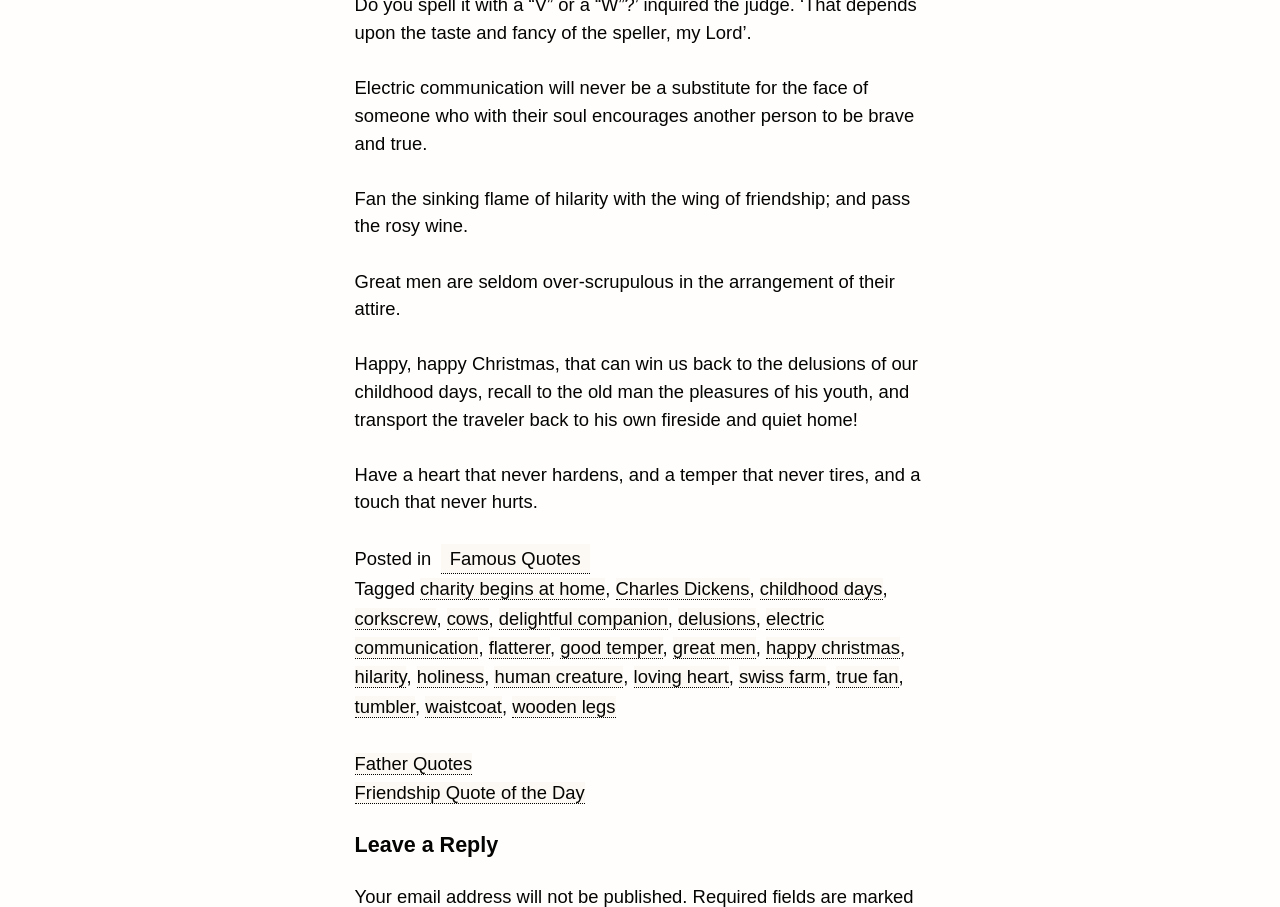Locate the bounding box of the user interface element based on this description: "childhood days".

[0.594, 0.637, 0.69, 0.662]